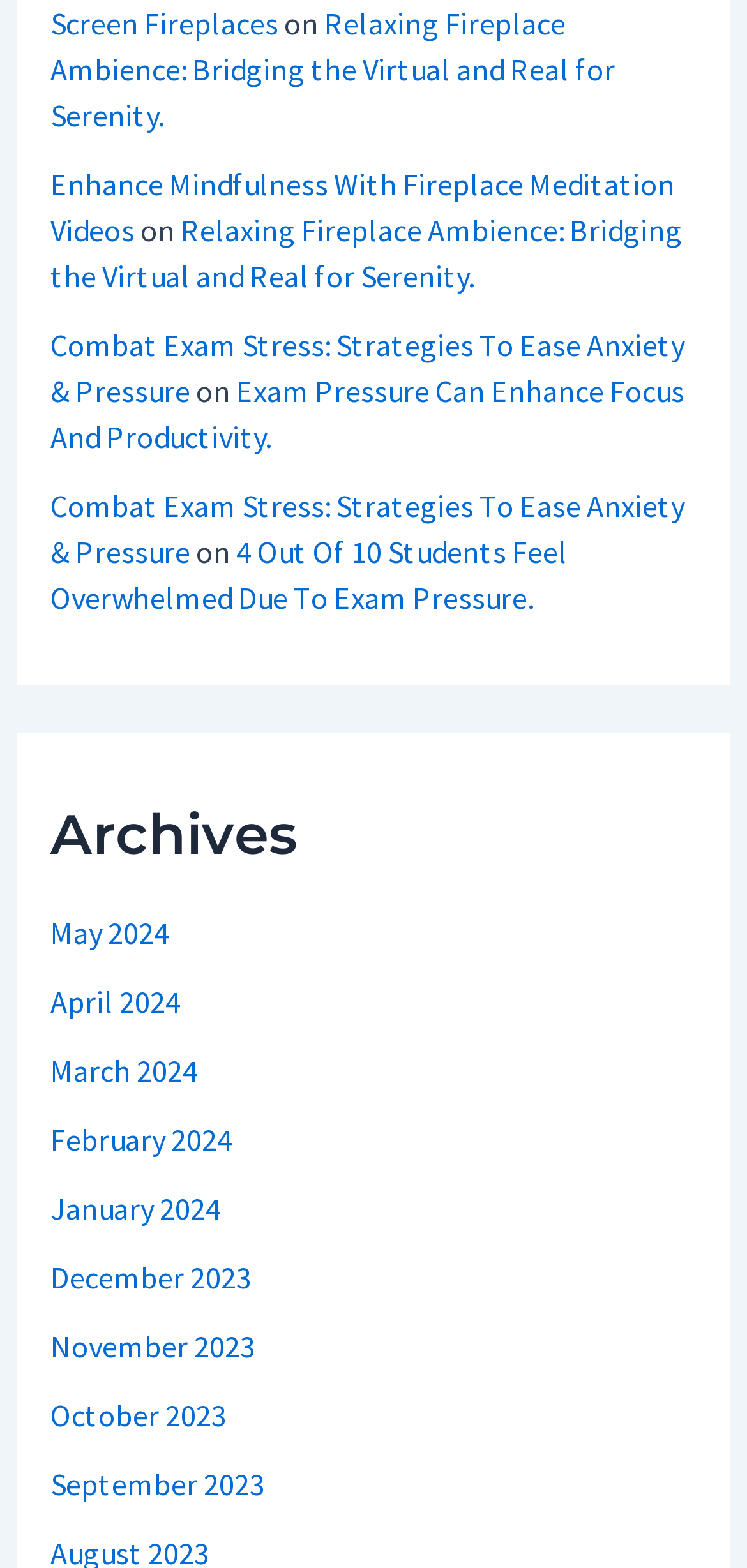Predict the bounding box of the UI element based on the description: "November 2023". The coordinates should be four float numbers between 0 and 1, formatted as [left, top, right, bottom].

[0.067, 0.846, 0.341, 0.871]